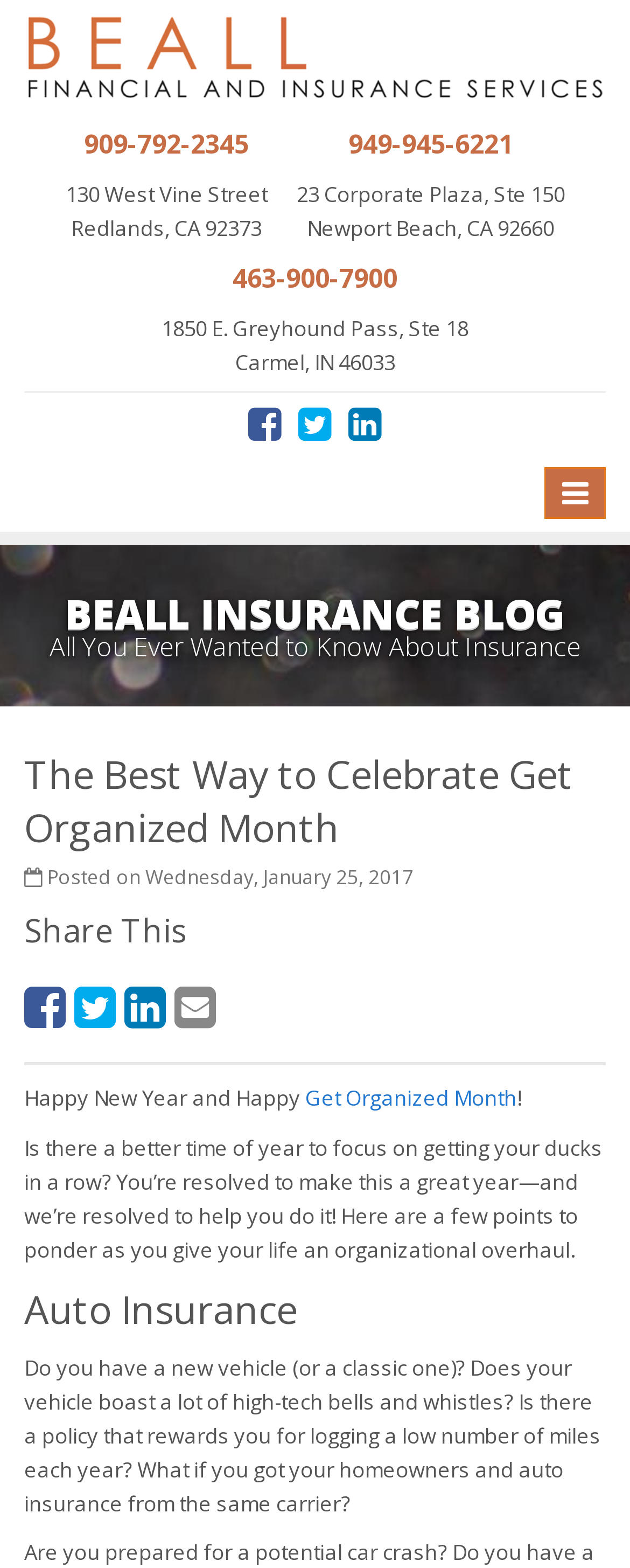How many social media links are there?
Using the image as a reference, give an elaborate response to the question.

There are three social media links at the top of the webpage, which are Facebook, Twitter, and LinkedIn. These links are located next to each other and are denoted by their respective icons.